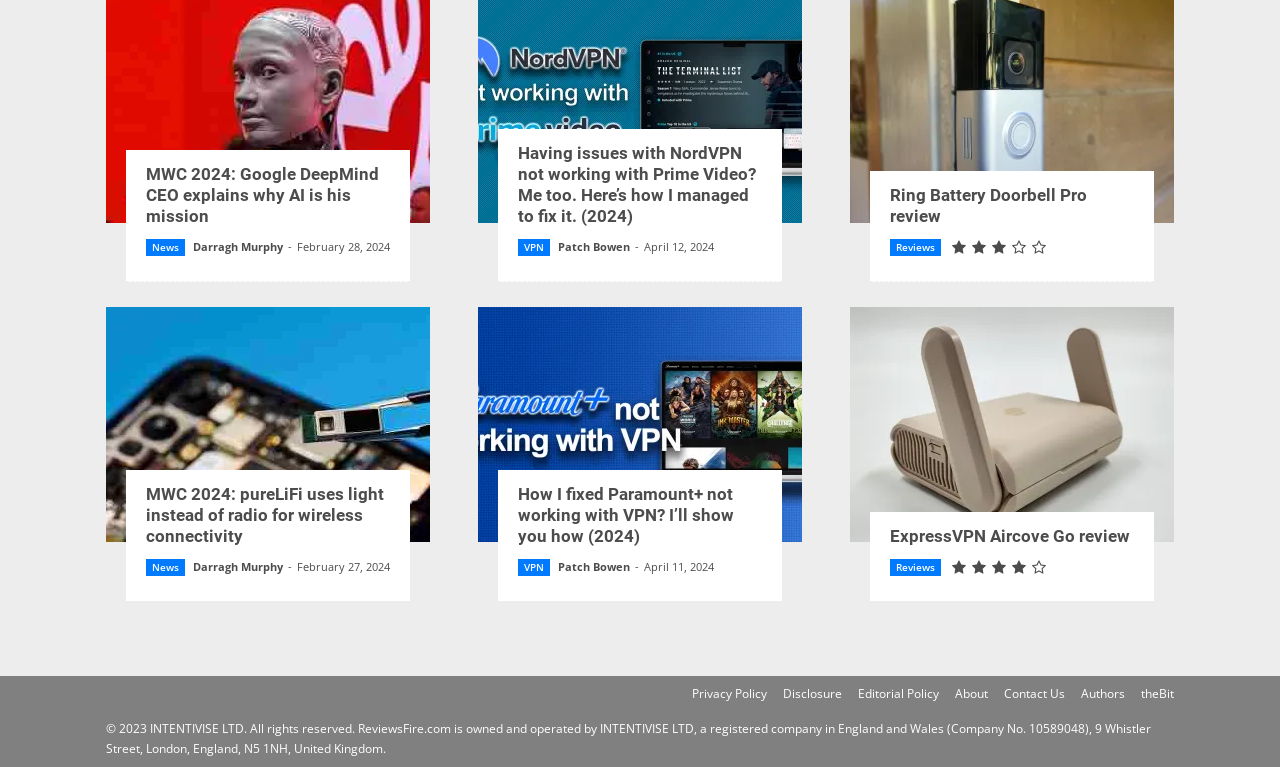What is the name of the website that is being reviewed in the article 'ExpressVPN Aircove Go review'?
Based on the screenshot, answer the question with a single word or phrase.

ExpressVPN